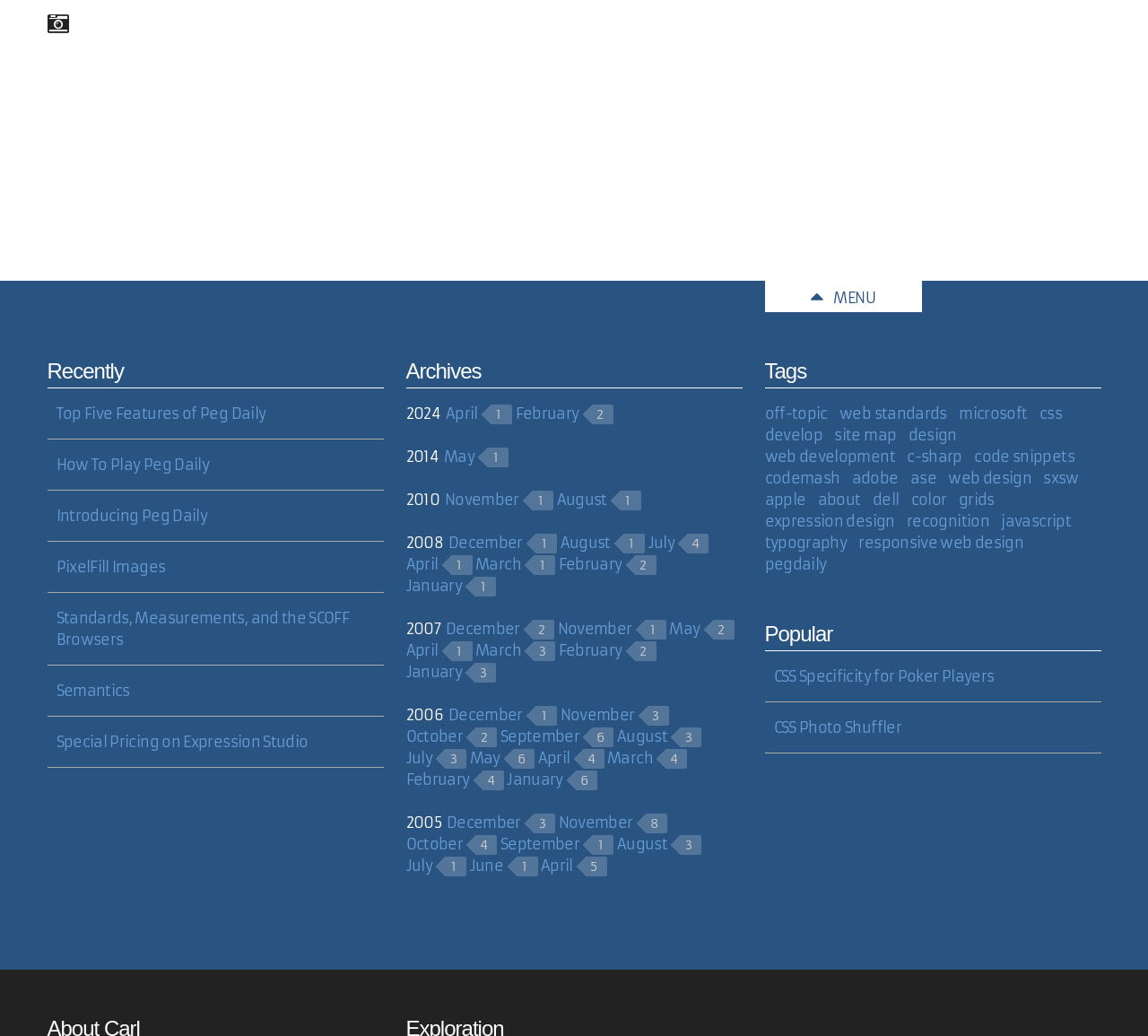What is the name of the first tag?
Based on the image, answer the question with a single word or brief phrase.

off-topic